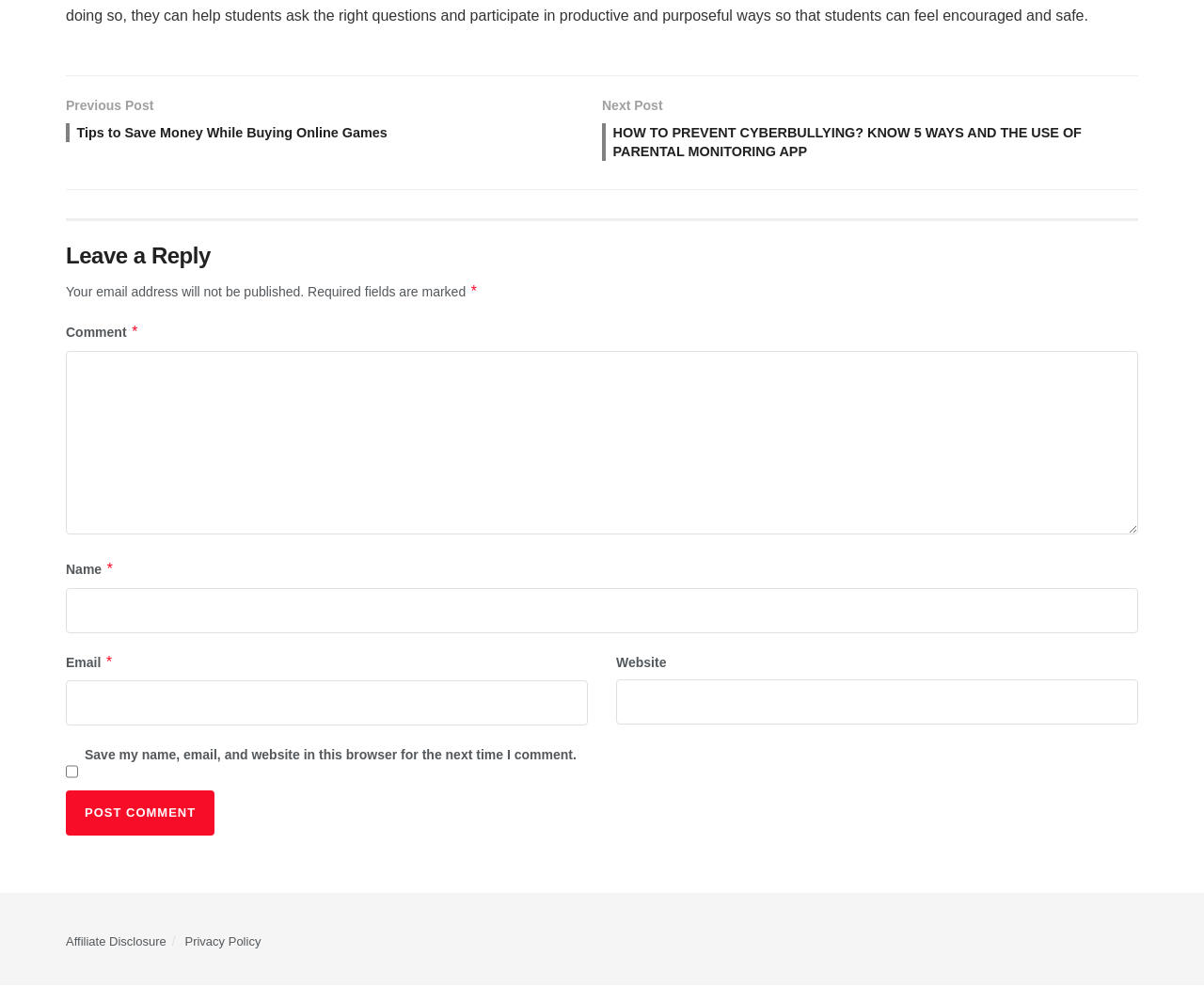What is the purpose of the checkbox?
Carefully analyze the image and provide a thorough answer to the question.

The checkbox is located below the comment form and is labeled 'Save my name, email, and website in this browser for the next time I comment.' This suggests that its purpose is to save the commenter's information for future comments.